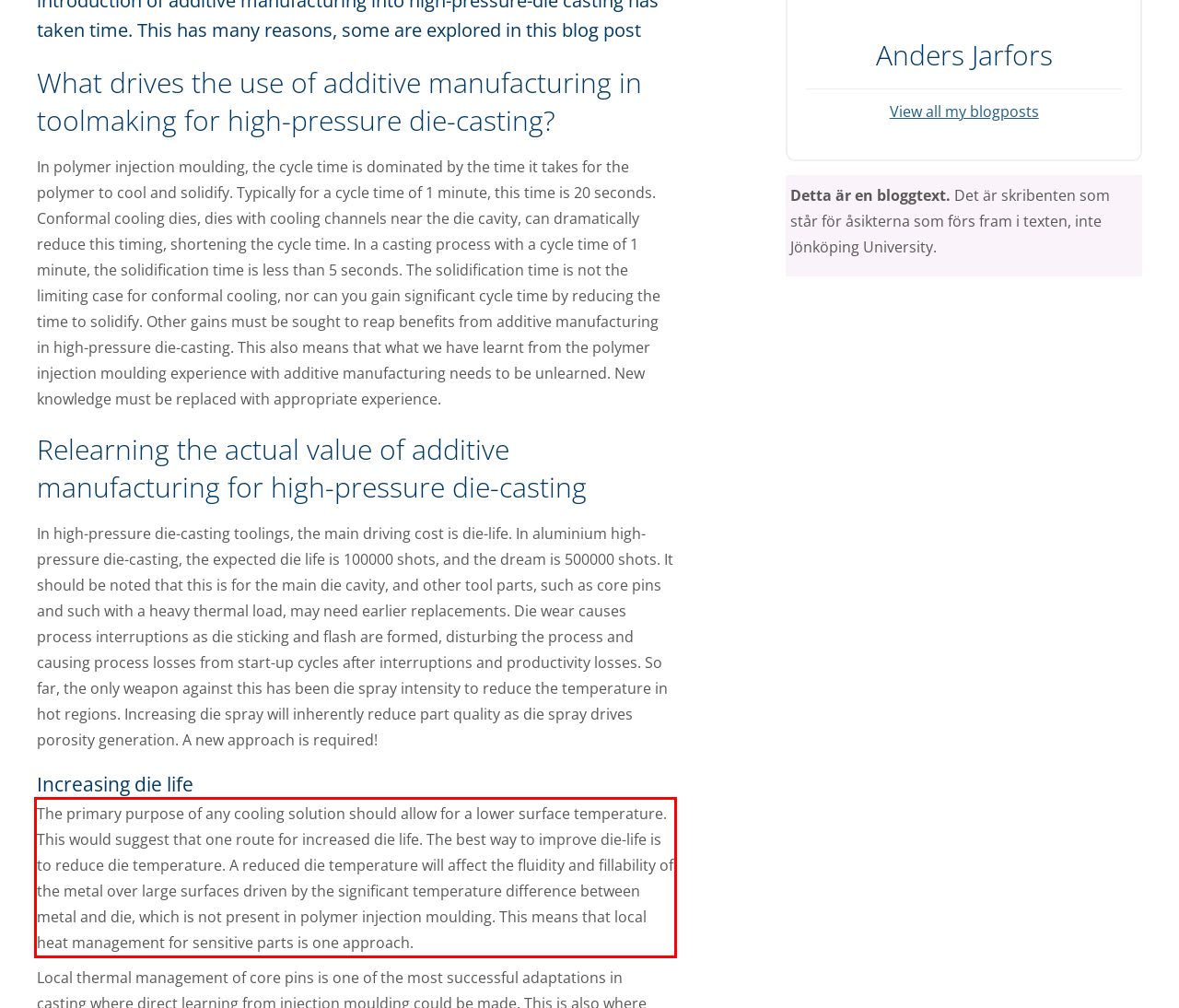You have a screenshot of a webpage with a red bounding box. Identify and extract the text content located inside the red bounding box.

The primary purpose of any cooling solution should allow for a lower surface temperature. This would suggest that one route for increased die life. The best way to improve die-life is to reduce die temperature. A reduced die temperature will affect the fluidity and fillability of the metal over large surfaces driven by the significant temperature difference between metal and die, which is not present in polymer injection moulding. This means that local heat management for sensitive parts is one approach.